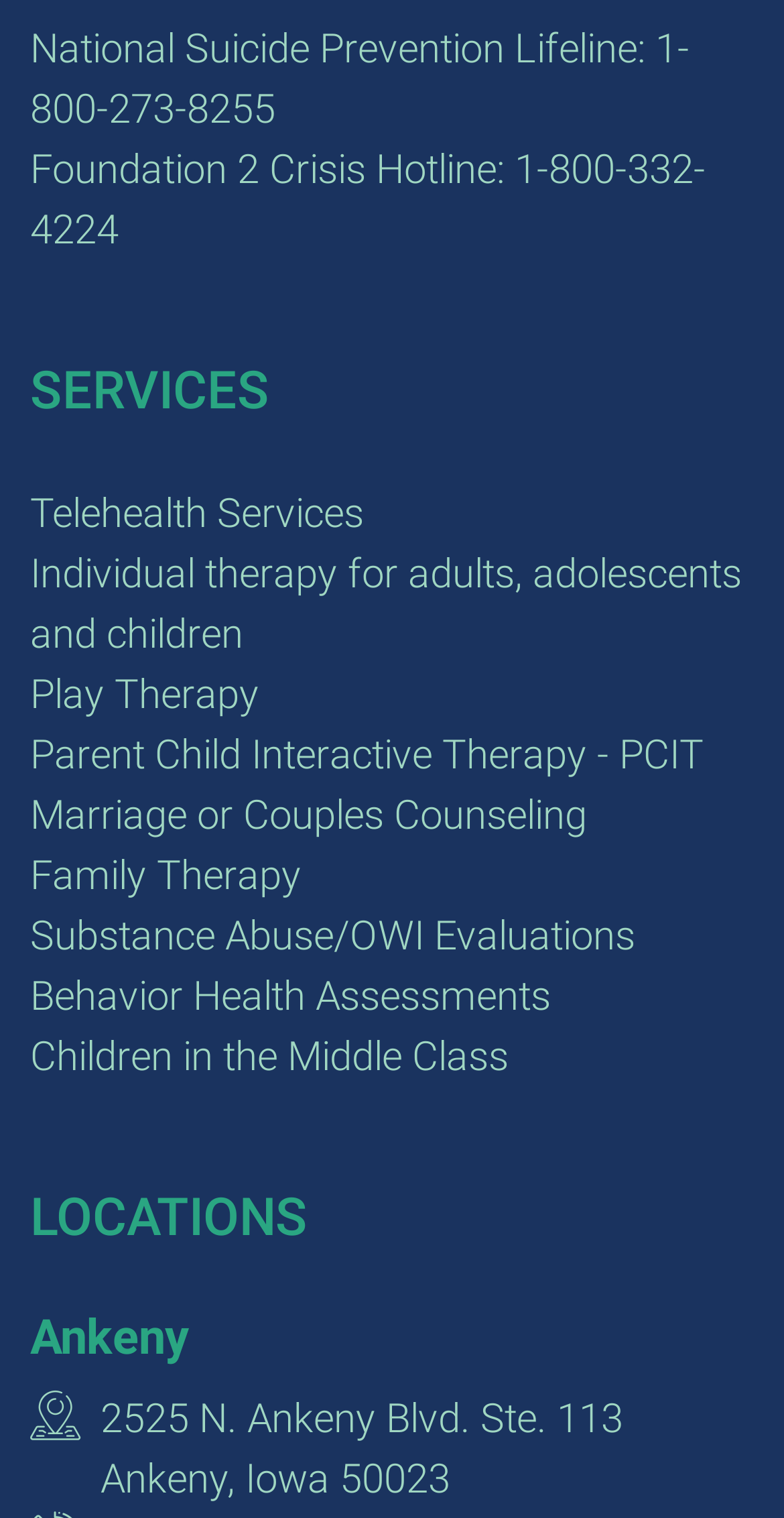Give a concise answer using one word or a phrase to the following question:
What is the address of the Ankeny location?

2525 N. Ankeny Blvd. Ste. 113 Ankeny, Iowa 50023